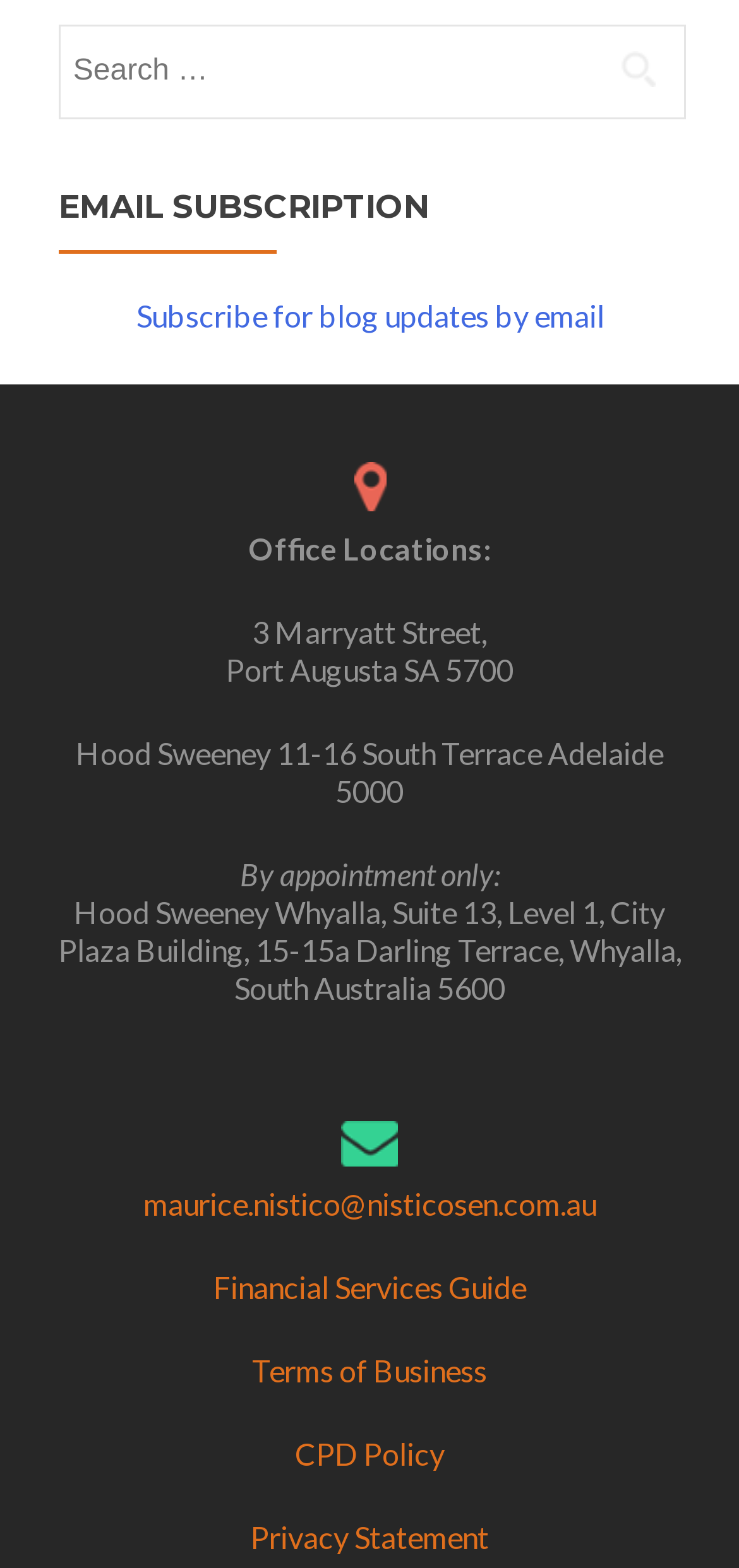What is the purpose of the 'EMAIL SUBSCRIPTION' section?
Answer the question with a detailed and thorough explanation.

The 'EMAIL SUBSCRIPTION' section is located near the top of the webpage, and it provides a link to 'Subscribe for blog updates by email'. This suggests that the purpose of this section is to allow users to subscribe to receive email updates about the blog.